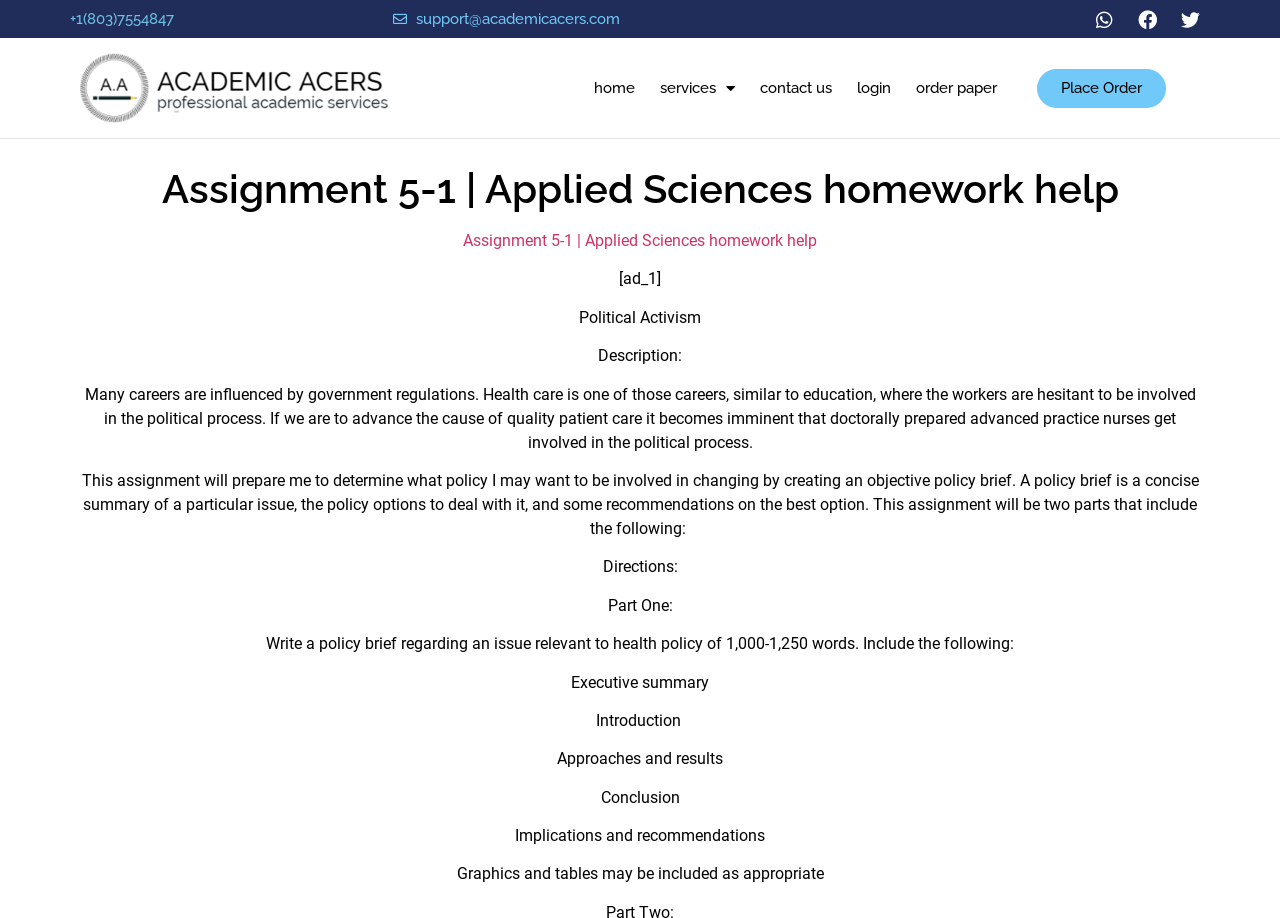Generate the text of the webpage's primary heading.

Assignment 5-1 | Applied Sciences homework help